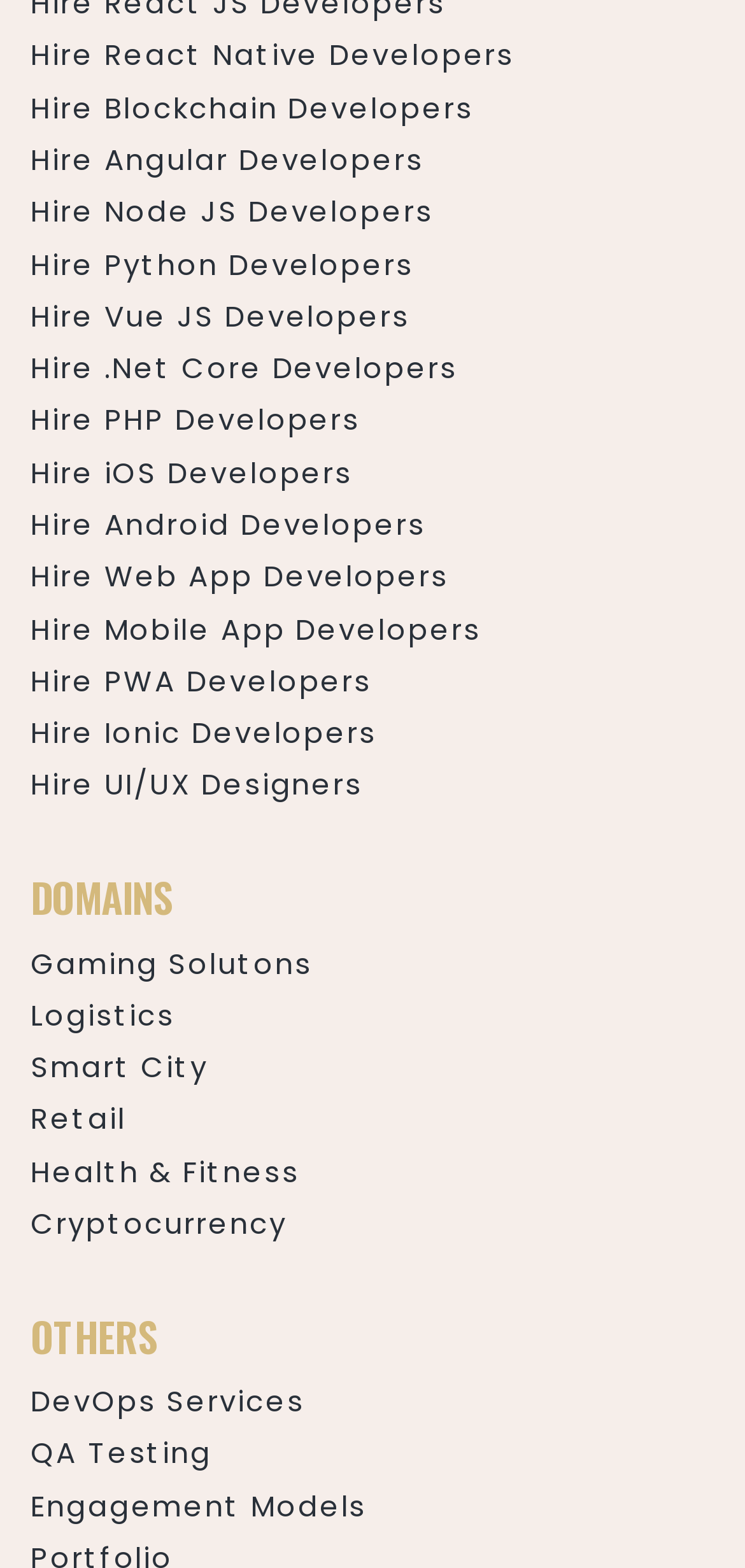Find and specify the bounding box coordinates that correspond to the clickable region for the instruction: "Learn about Logistics".

[0.041, 0.632, 0.959, 0.665]